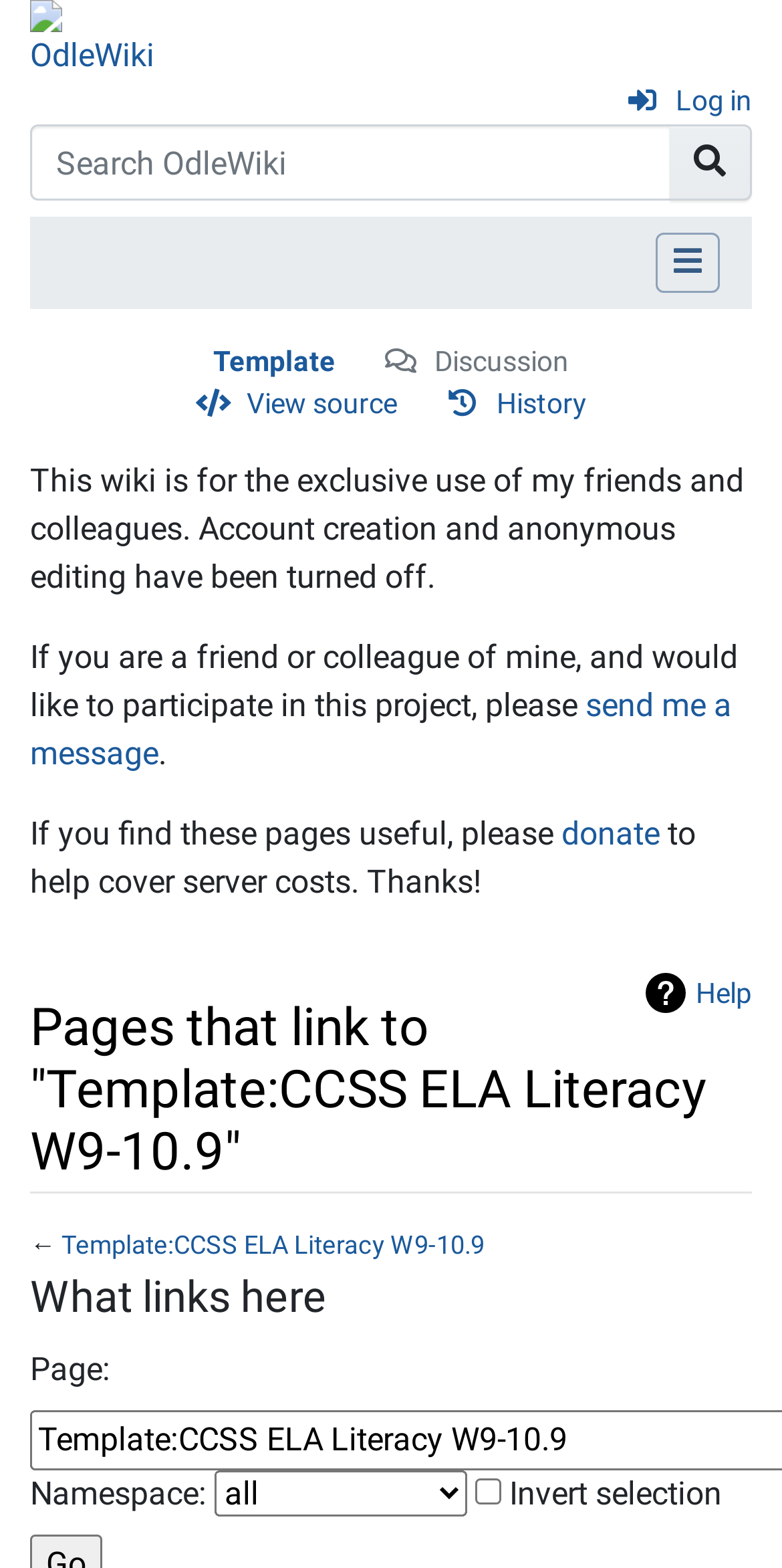Can you identify the bounding box coordinates of the clickable region needed to carry out this instruction: 'Search OdleWiki'? The coordinates should be four float numbers within the range of 0 to 1, stated as [left, top, right, bottom].

[0.038, 0.08, 0.859, 0.128]